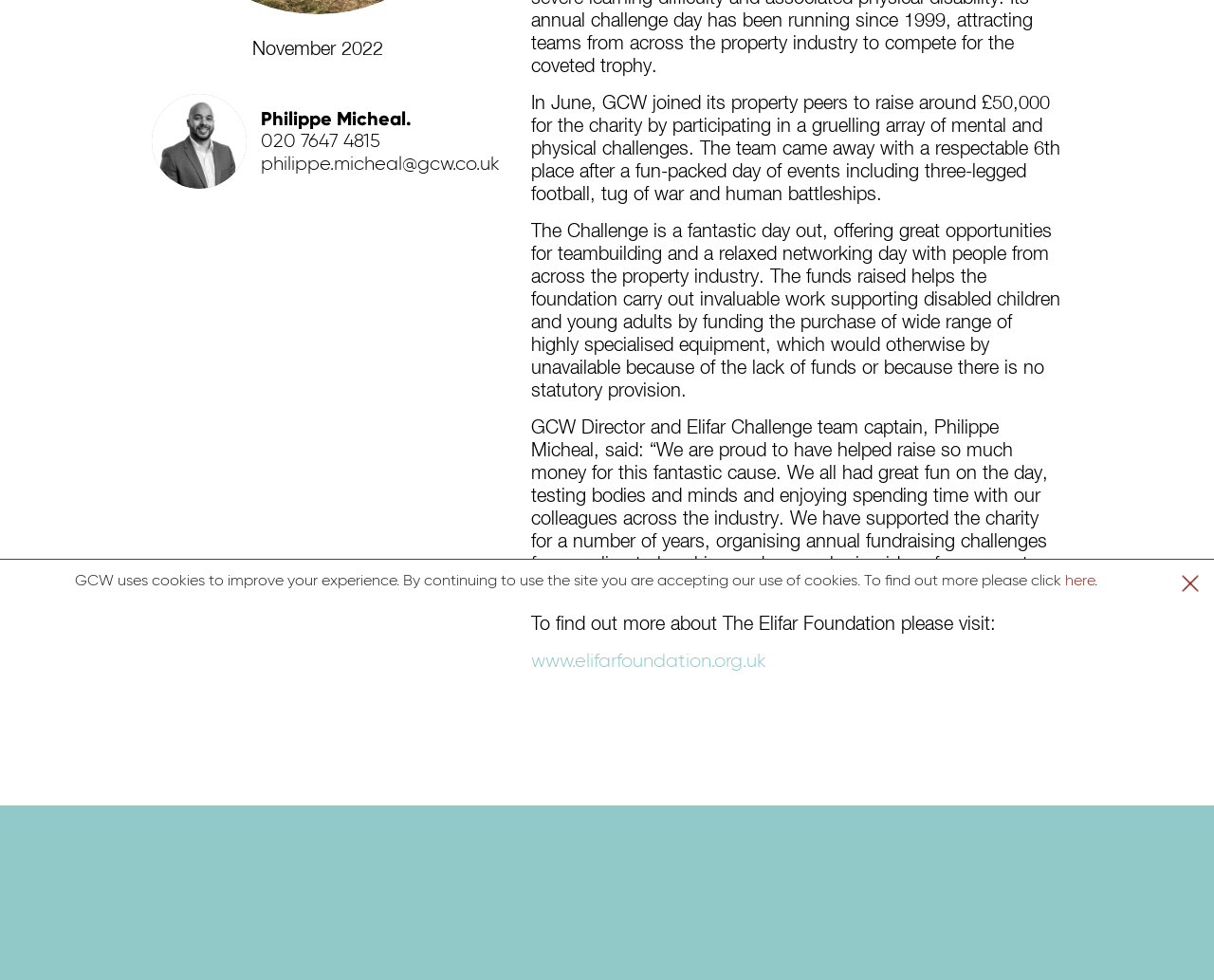Using the webpage screenshot and the element description Subscribe to our newsletter, determine the bounding box coordinates. Specify the coordinates in the format (top-left x, top-left y, bottom-right x, bottom-right y) with values ranging from 0 to 1.

[0.705, 0.921, 0.883, 0.938]